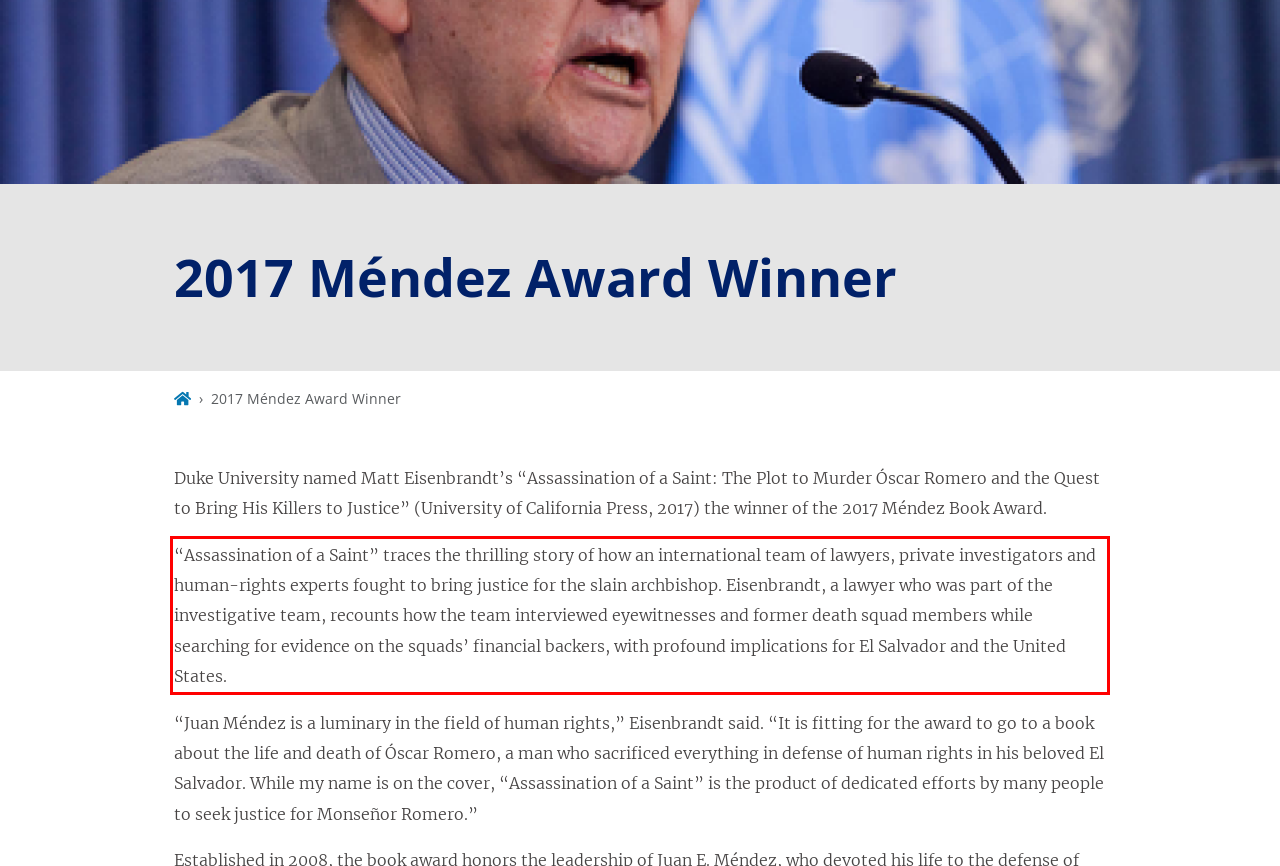You are given a screenshot with a red rectangle. Identify and extract the text within this red bounding box using OCR.

“Assassination of a Saint” traces the thrilling story of how an international team of lawyers, private investigators and human-rights experts fought to bring justice for the slain archbishop. Eisenbrandt, a lawyer who was part of the investigative team, recounts how the team interviewed eyewitnesses and former death squad members while searching for evidence on the squads’ financial backers, with profound implications for El Salvador and the United States.